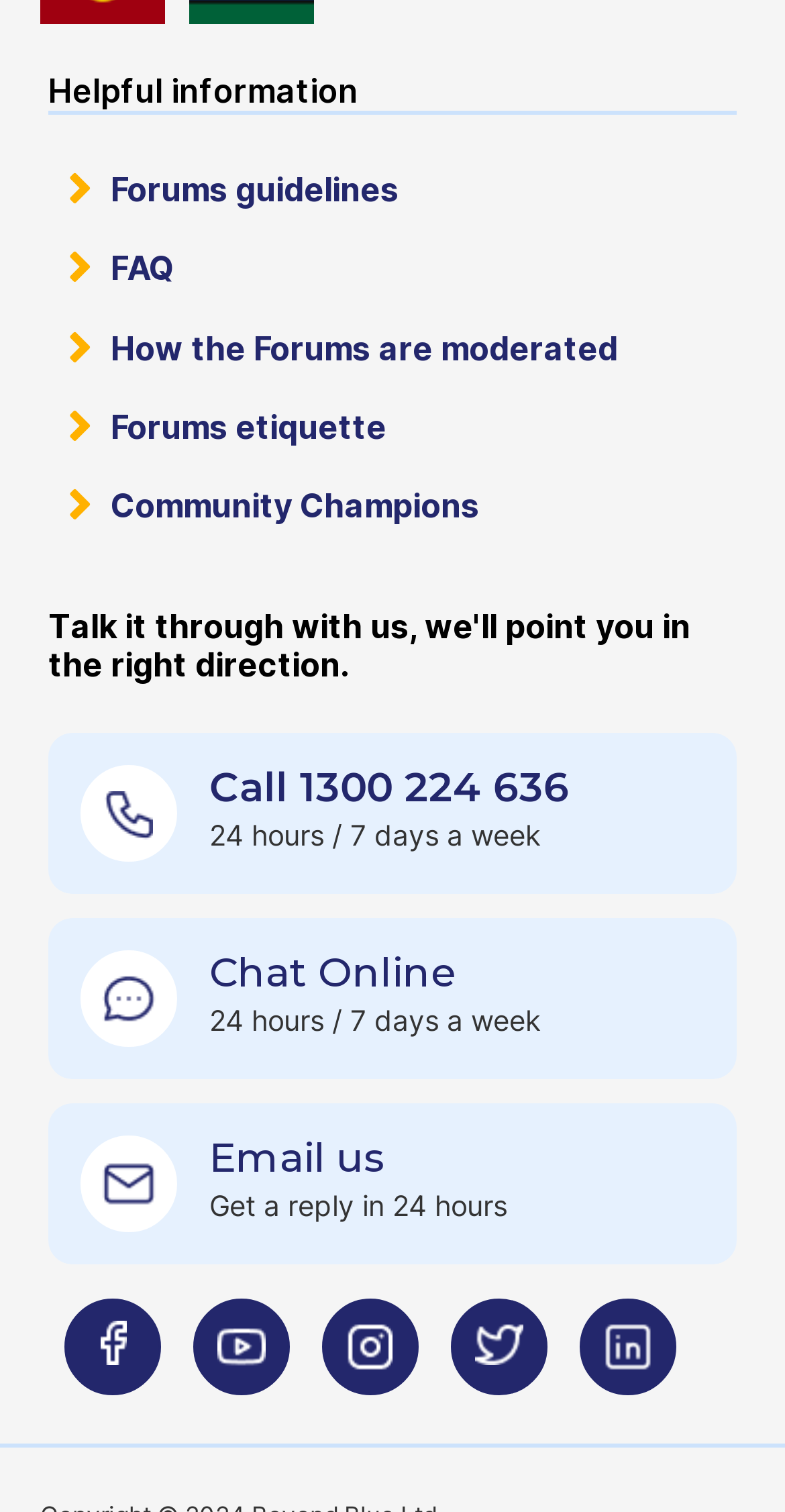Please answer the following question as detailed as possible based on the image: 
What is the phone number to call for help?

The phone number to call for help is '1300 224 636' which is mentioned under the heading 'Call 1300 224 636' with a bounding box coordinate of [0.267, 0.505, 0.726, 0.537].